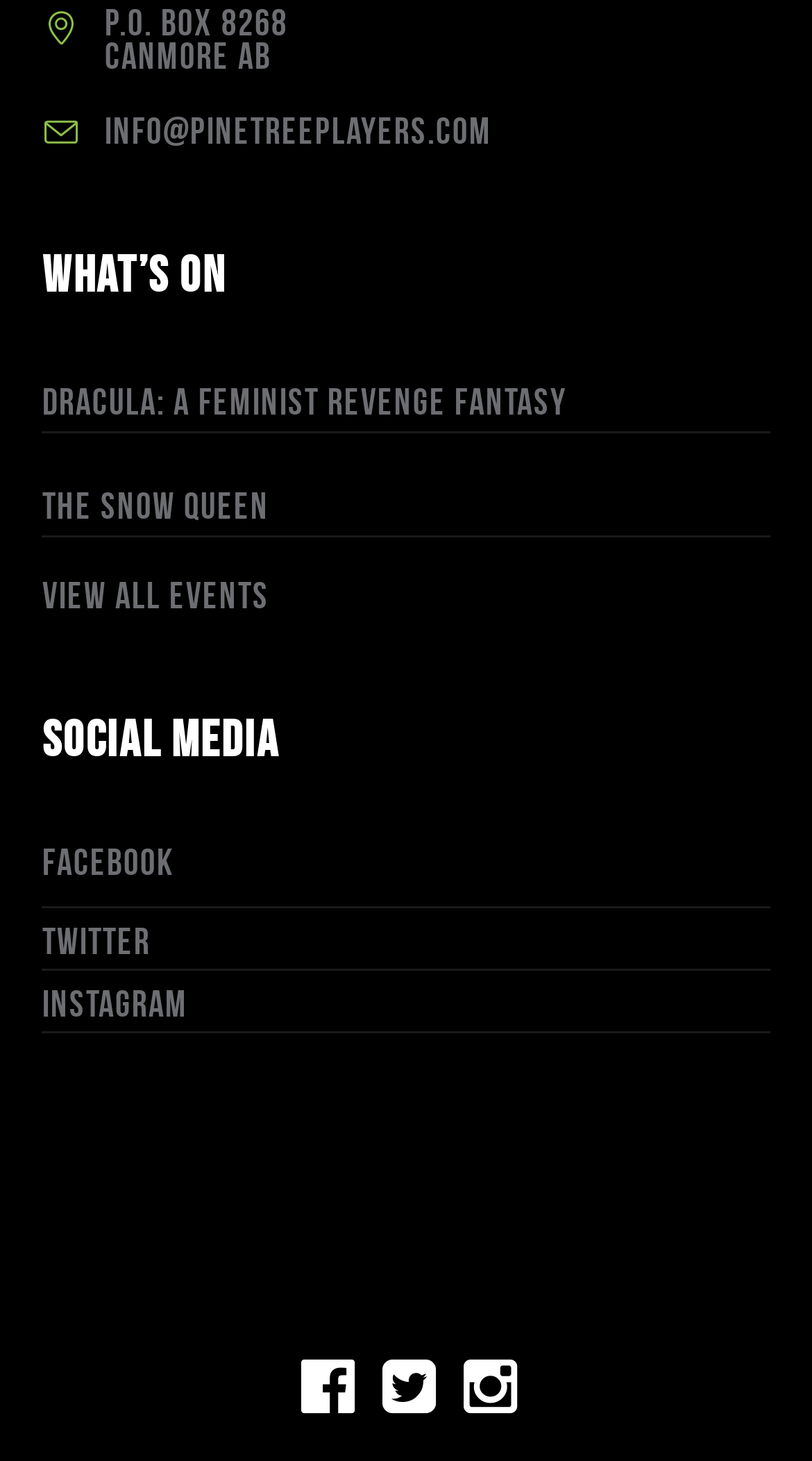Locate the bounding box coordinates of the element I should click to achieve the following instruction: "Search for something".

None